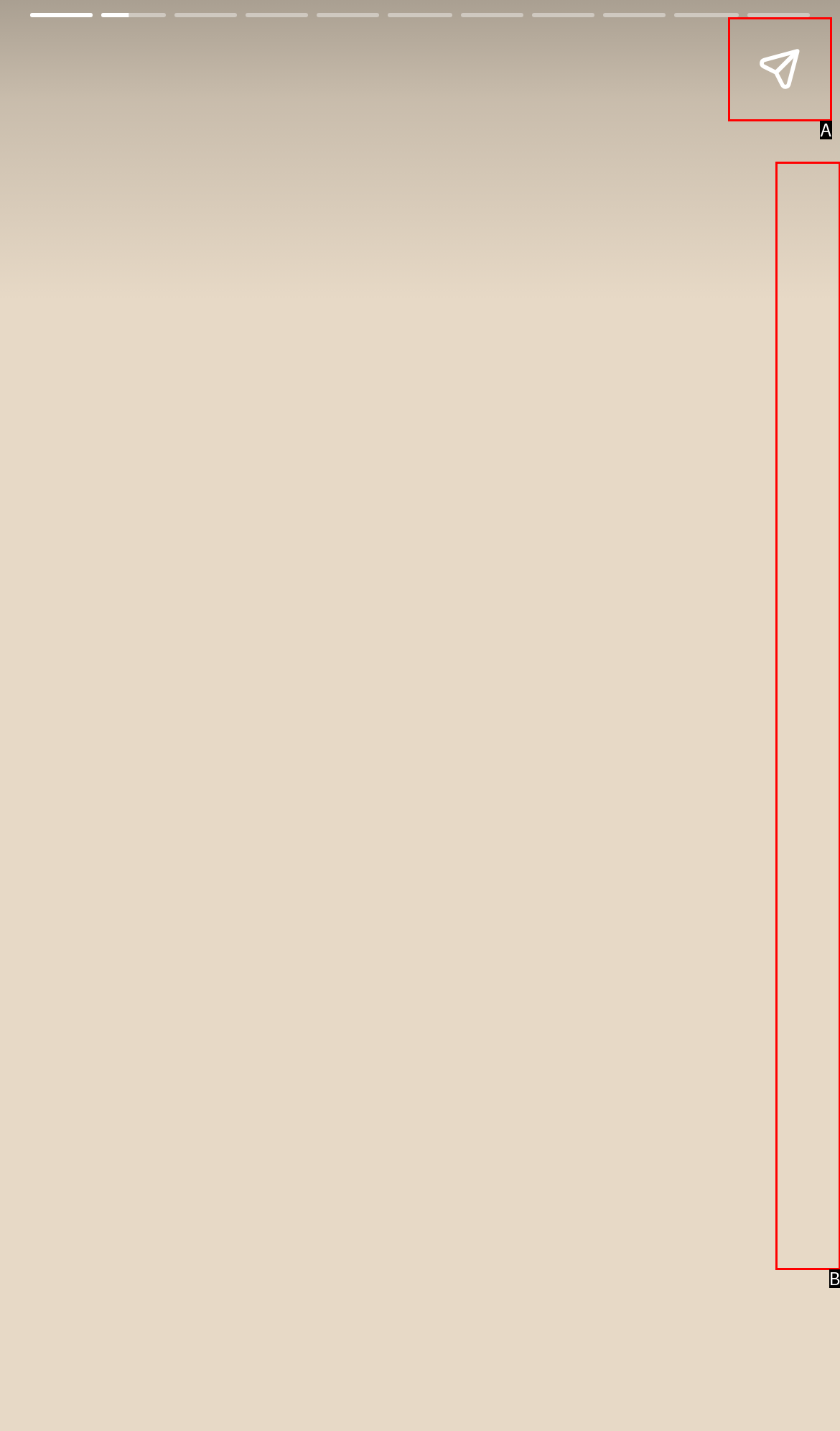Identify the HTML element that corresponds to the description: aria-label="Next page"
Provide the letter of the matching option from the given choices directly.

B